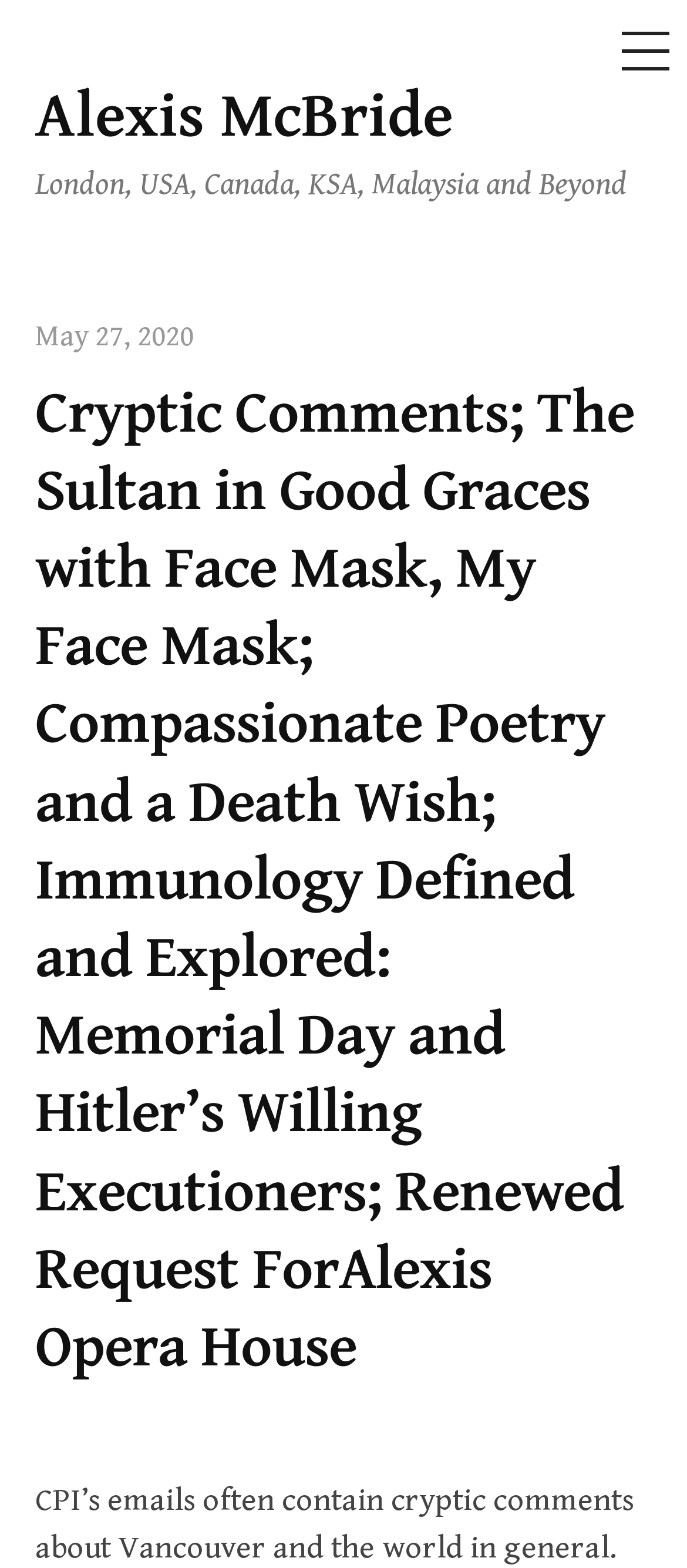Answer with a single word or phrase: 
What is the location mentioned in the webpage?

London, USA, Canada, KSA, Malaysia